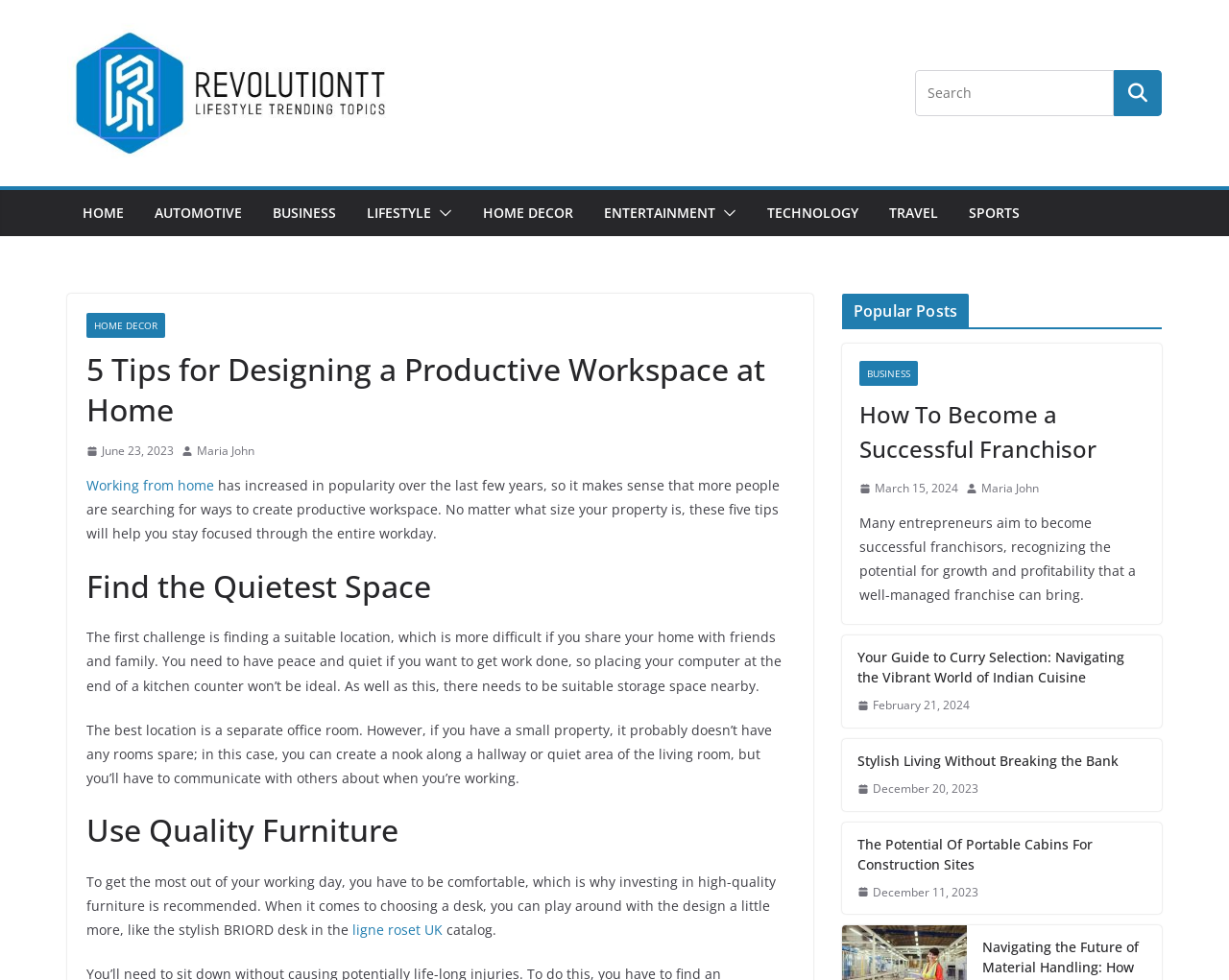Reply to the question with a single word or phrase:
Who is the author of the article?

Maria John